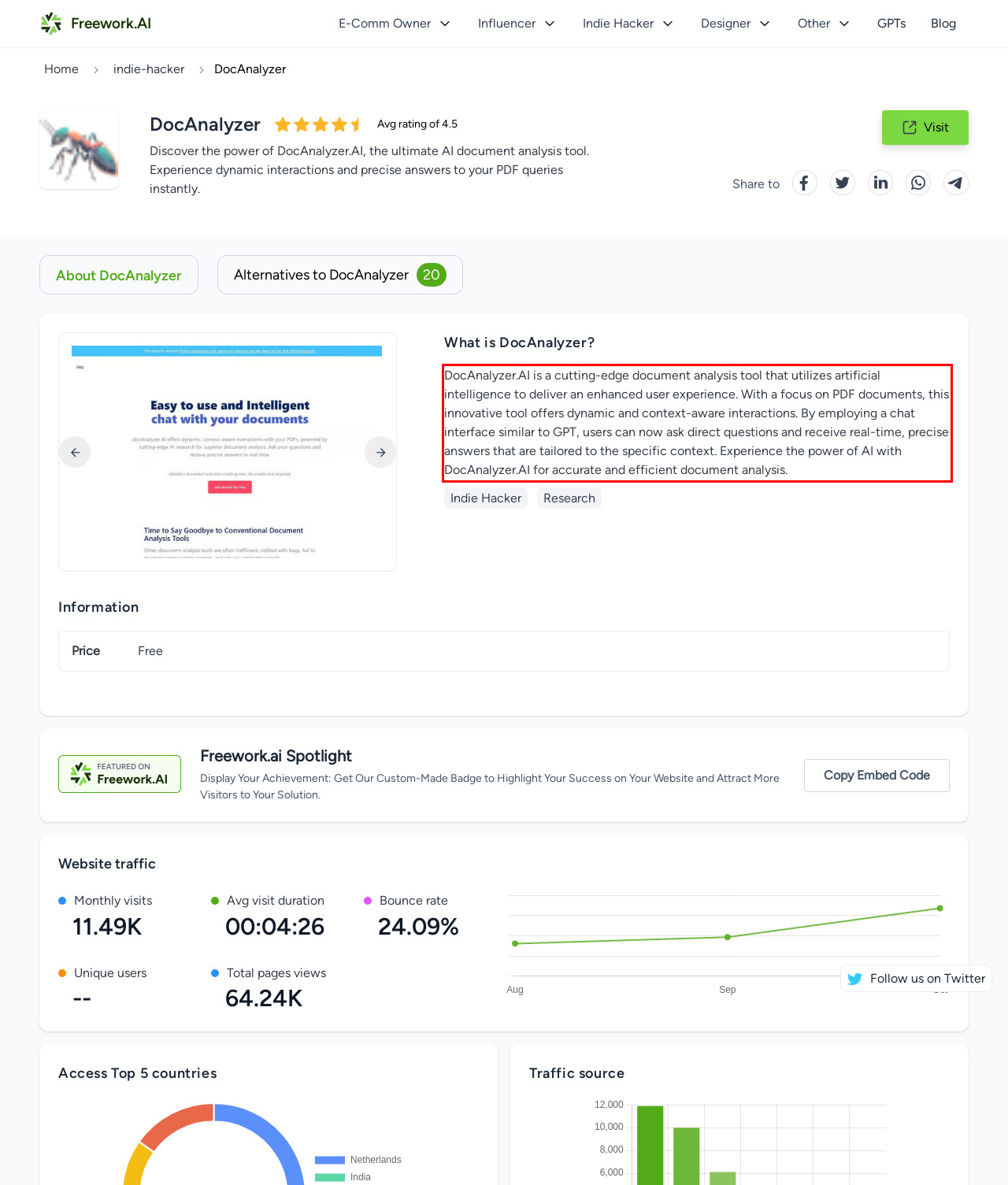You have a screenshot with a red rectangle around a UI element. Recognize and extract the text within this red bounding box using OCR.

DocAnalyzer.AI is a cutting-edge document analysis tool that utilizes artificial intelligence to deliver an enhanced user experience. With a focus on PDF documents, this innovative tool offers dynamic and context-aware interactions. By employing a chat interface similar to GPT, users can now ask direct questions and receive real-time, precise answers that are tailored to the specific context. Experience the power of AI with DocAnalyzer.AI for accurate and efficient document analysis.